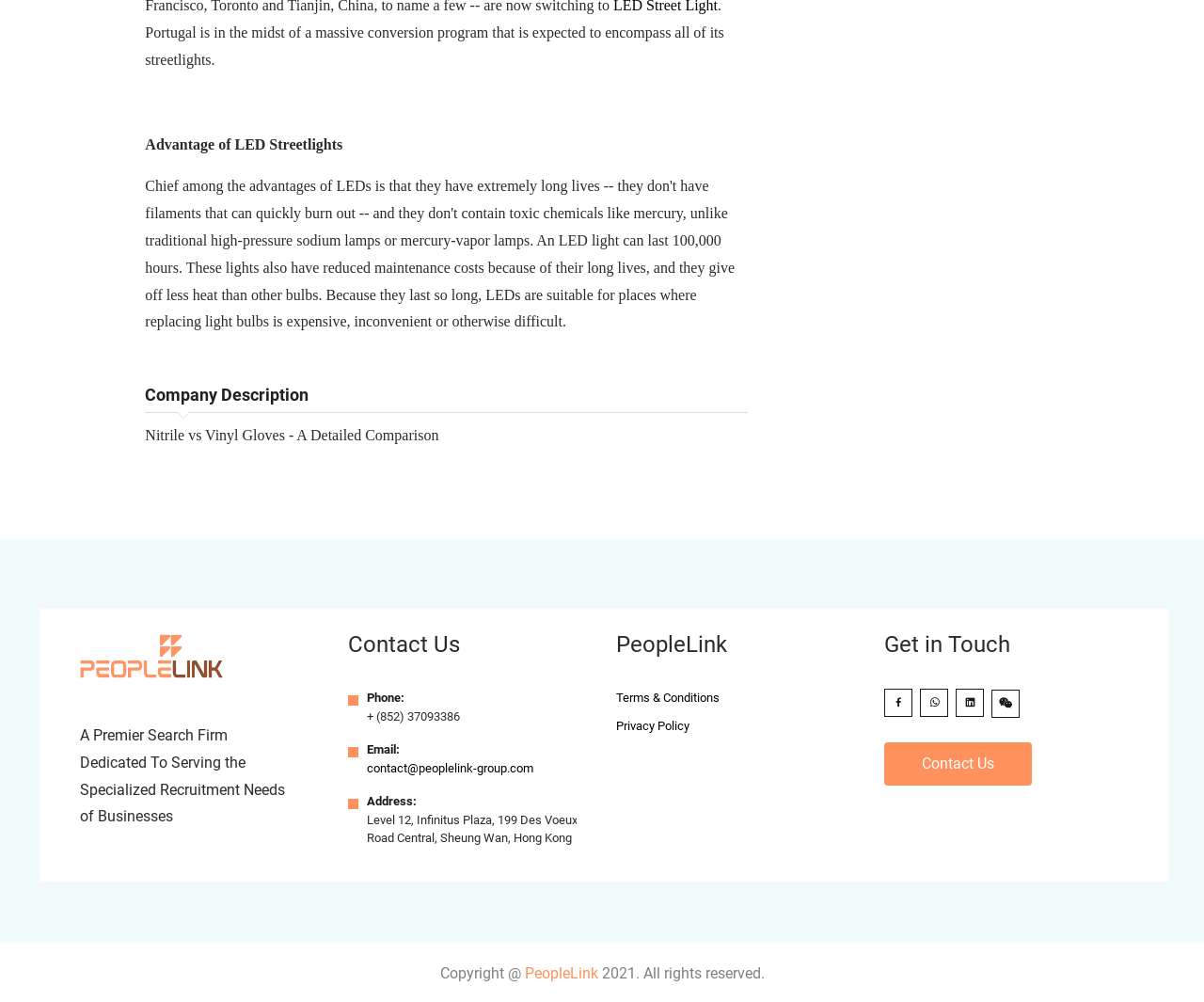Please locate the UI element described by "Terms & Conditions" and provide its bounding box coordinates.

[0.512, 0.689, 0.598, 0.703]